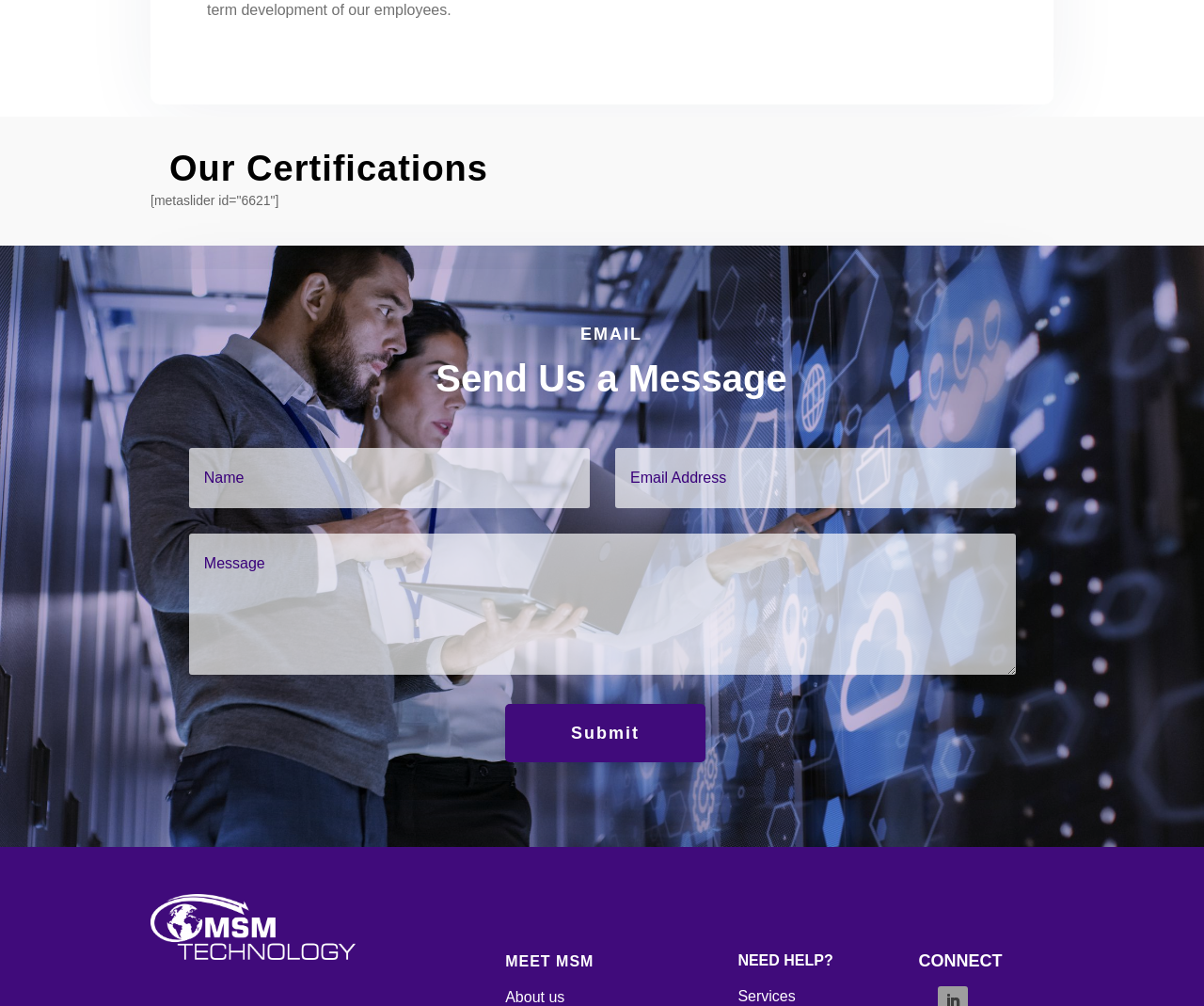Provide the bounding box coordinates of the HTML element described by the text: "name="et_pb_contact_message_0" placeholder="Message"".

[0.157, 0.53, 0.844, 0.671]